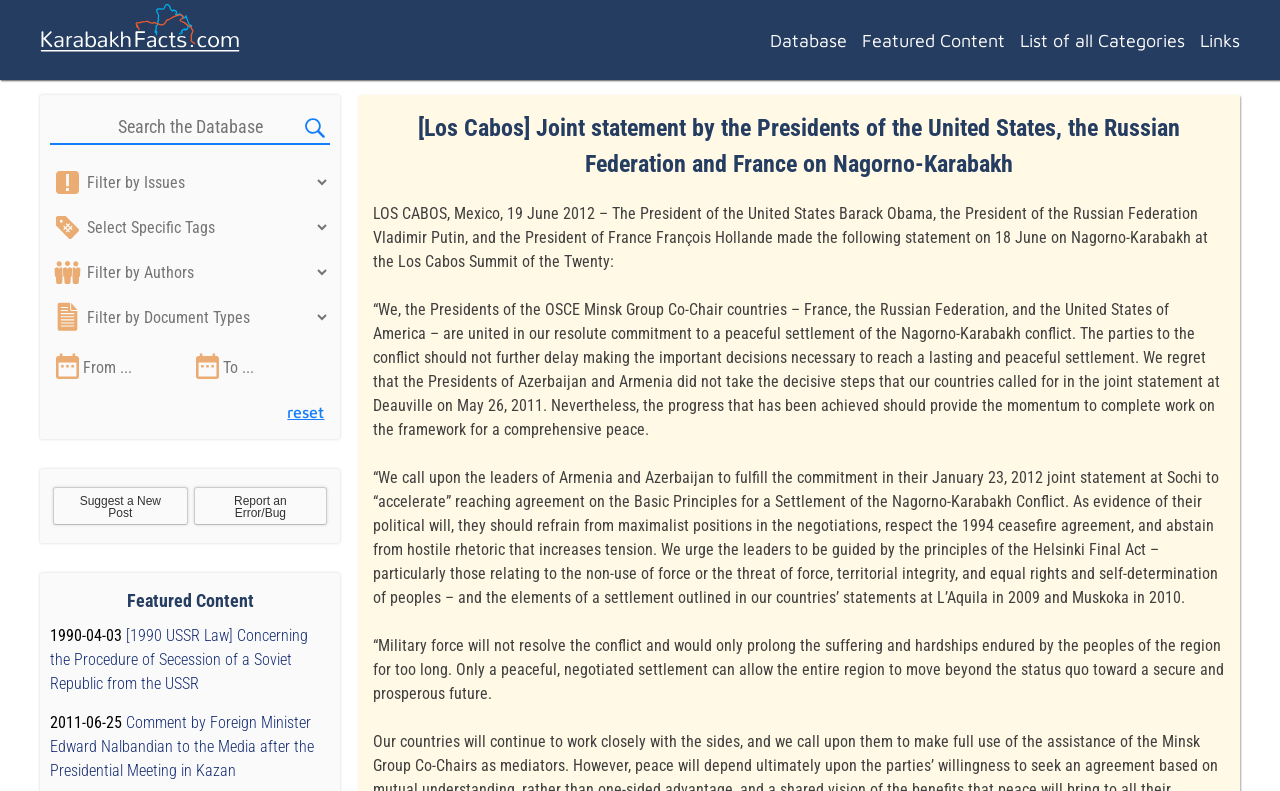Based on the element description: "Suggest a New Post", identify the bounding box coordinates for this UI element. The coordinates must be four float numbers between 0 and 1, listed as [left, top, right, bottom].

[0.041, 0.616, 0.147, 0.664]